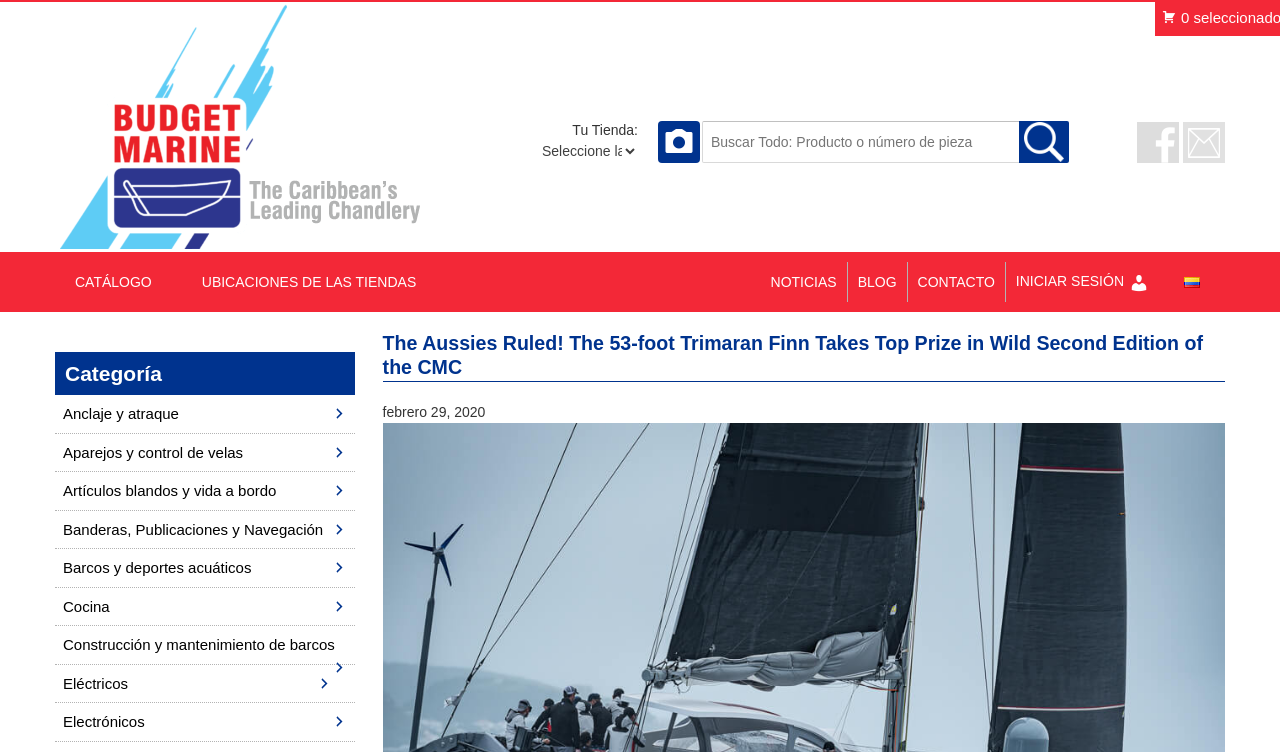Provide the bounding box coordinates of the area you need to click to execute the following instruction: "Search for a product".

[0.514, 0.121, 0.835, 0.217]